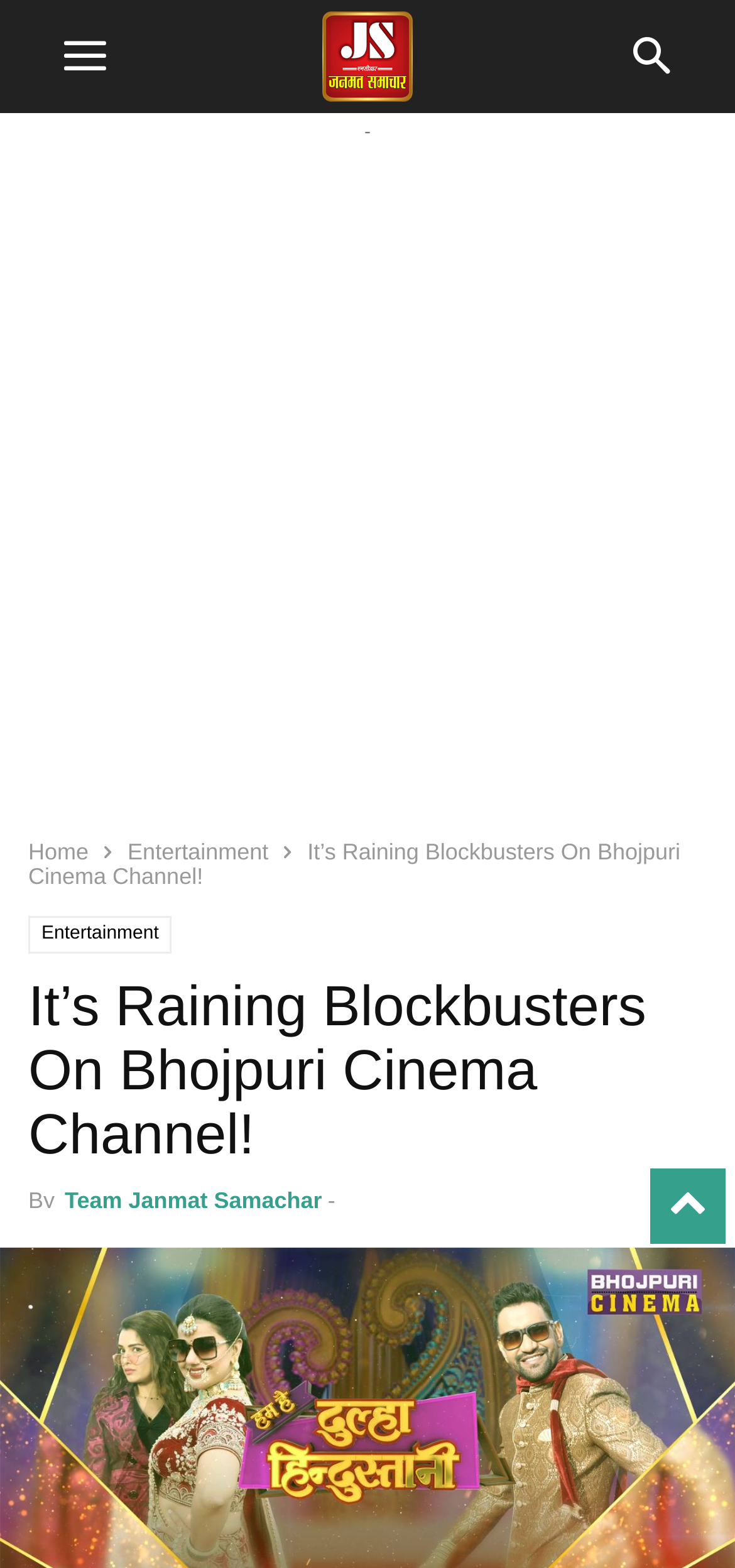For the following element description, predict the bounding box coordinates in the format (top-left x, top-left y, bottom-right x, bottom-right y). All values should be floating point numbers between 0 and 1. Description: aria-label="to-top"

[0.885, 0.745, 0.987, 0.773]